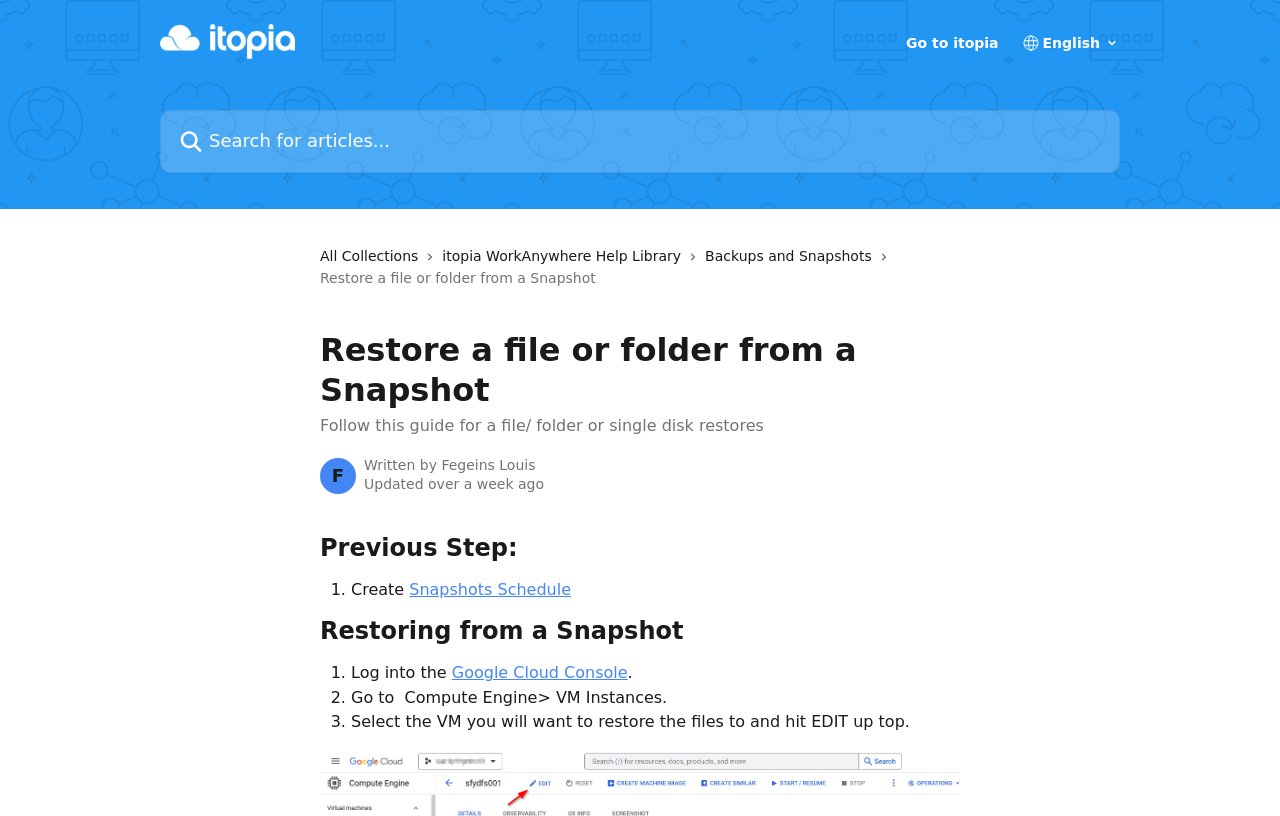Find the coordinates for the bounding box of the element with this description: "Thin Brick".

None